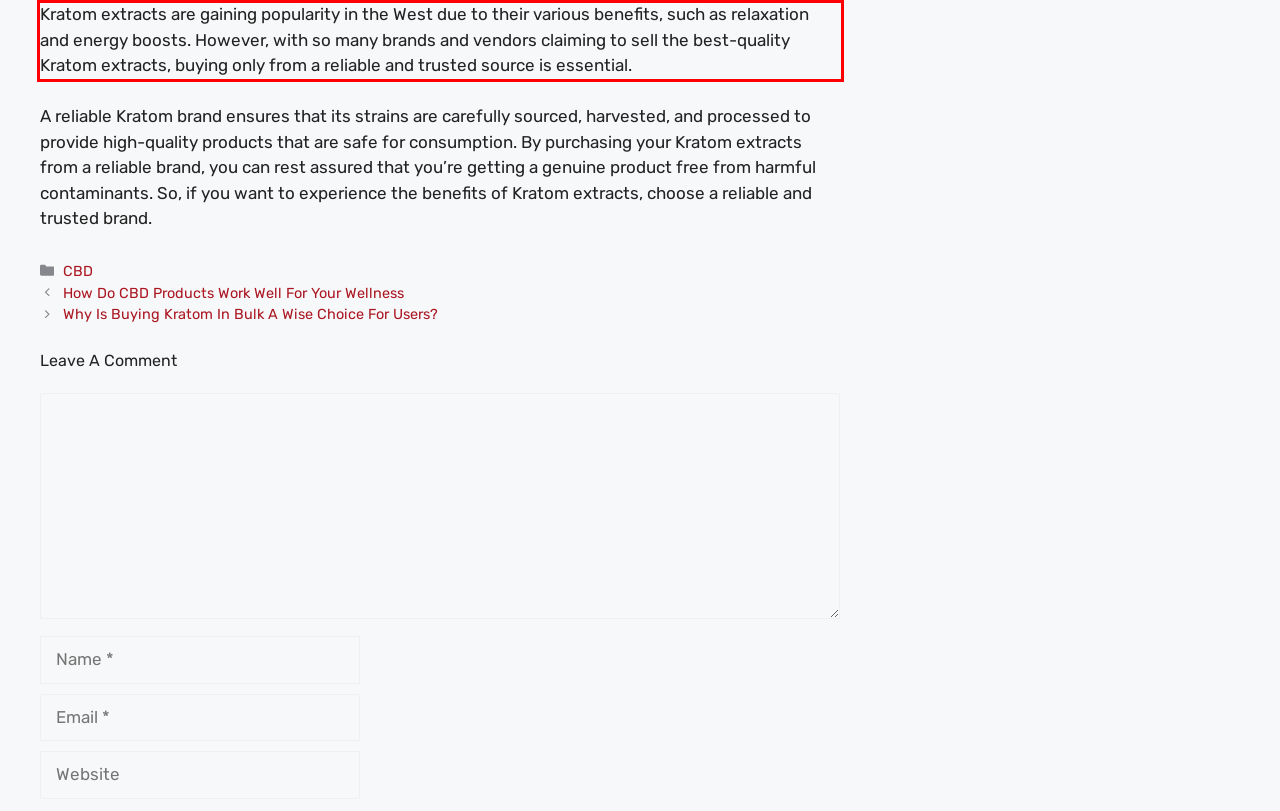Inspect the webpage screenshot that has a red bounding box and use OCR technology to read and display the text inside the red bounding box.

Kratom extracts are gaining popularity in the West due to their various benefits, such as relaxation and energy boosts. However, with so many brands and vendors claiming to sell the best-quality Kratom extracts, buying only from a reliable and trusted source is essential.